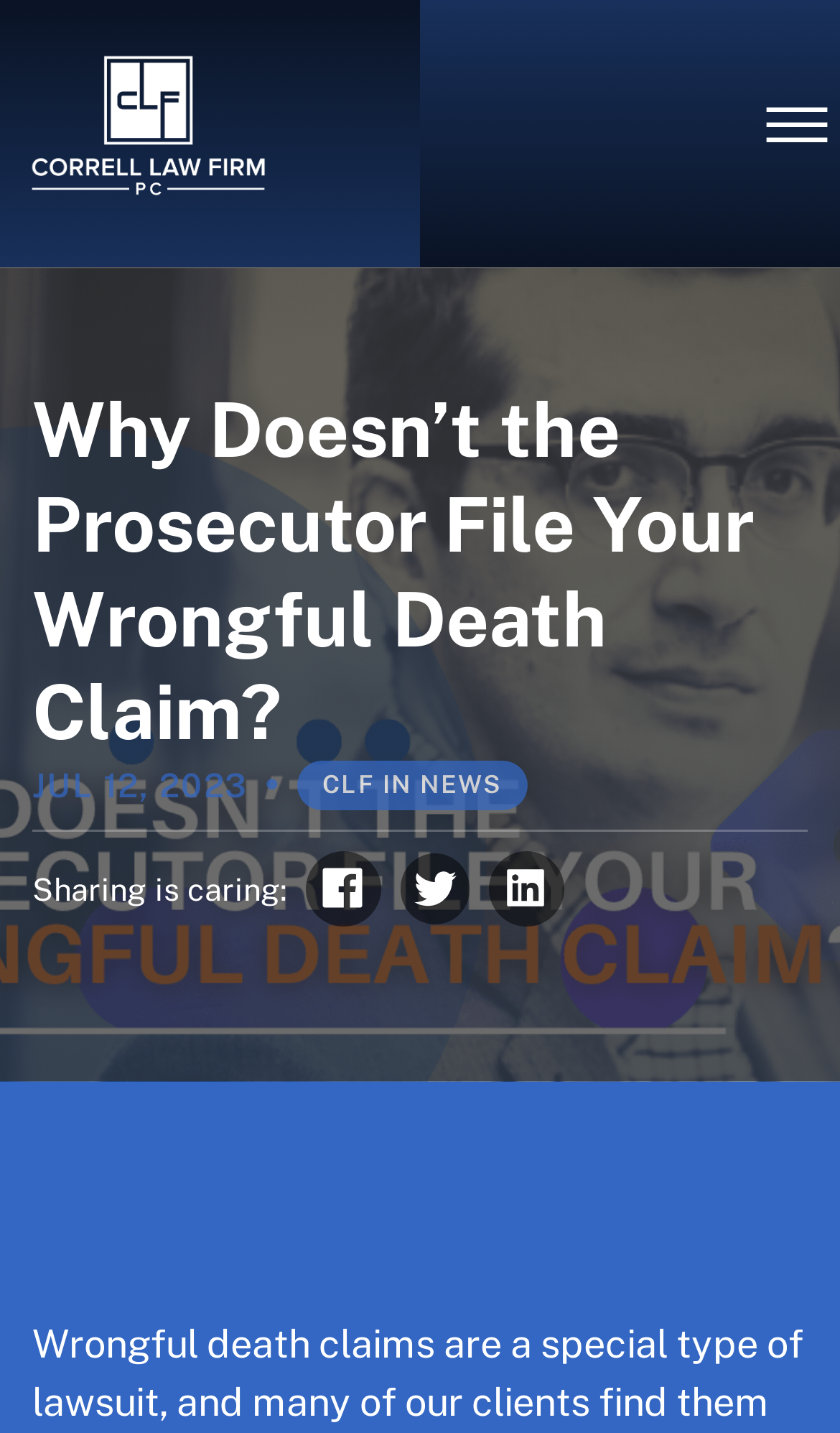Please provide the bounding box coordinates for the element that needs to be clicked to perform the following instruction: "Go to the Home page". The coordinates should be given as four float numbers between 0 and 1, i.e., [left, top, right, bottom].

[0.064, 0.214, 0.238, 0.268]